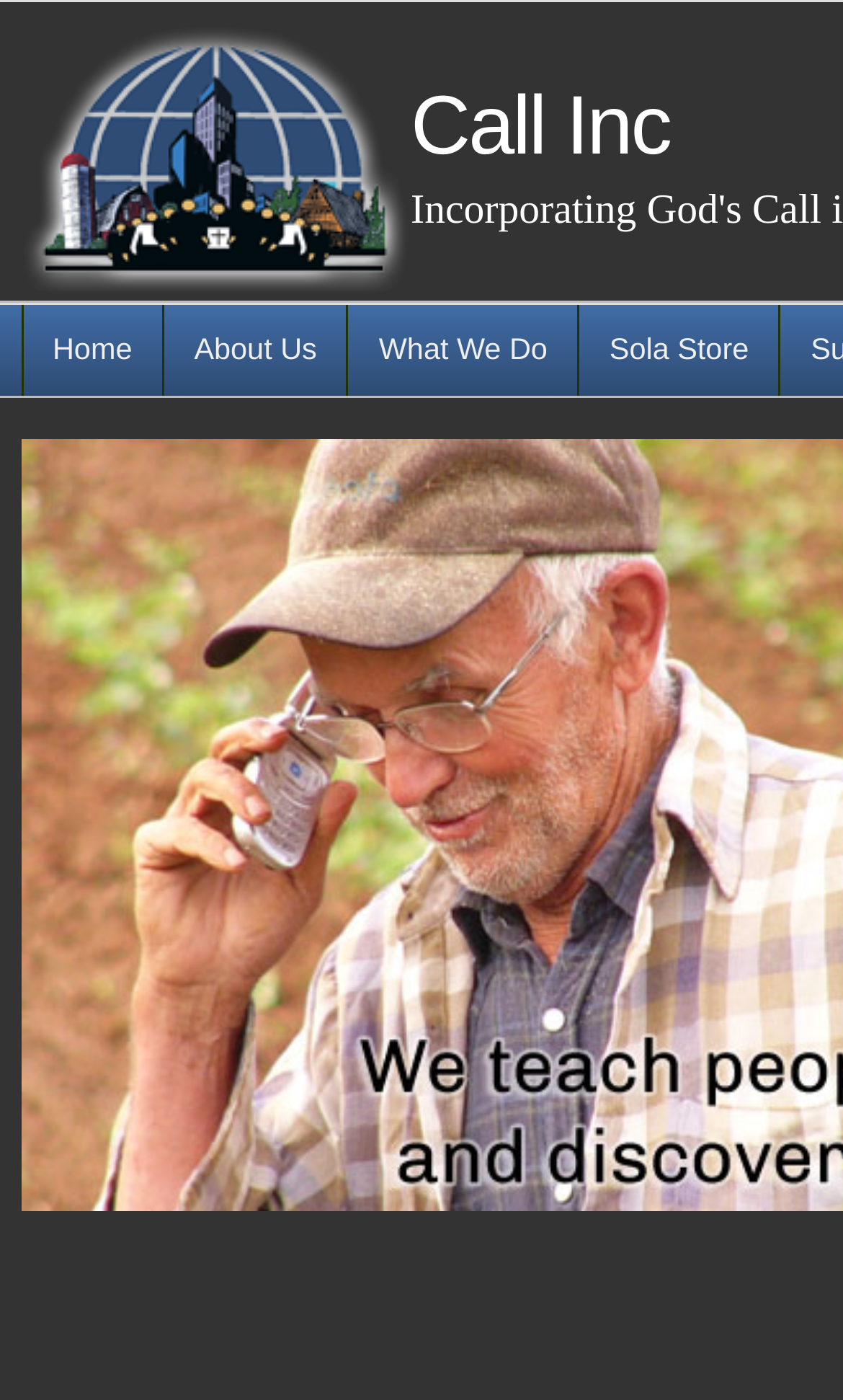Using floating point numbers between 0 and 1, provide the bounding box coordinates in the format (top-left x, top-left y, bottom-right x, bottom-right y). Locate the UI element described here: What We Do

[0.414, 0.218, 0.687, 0.282]